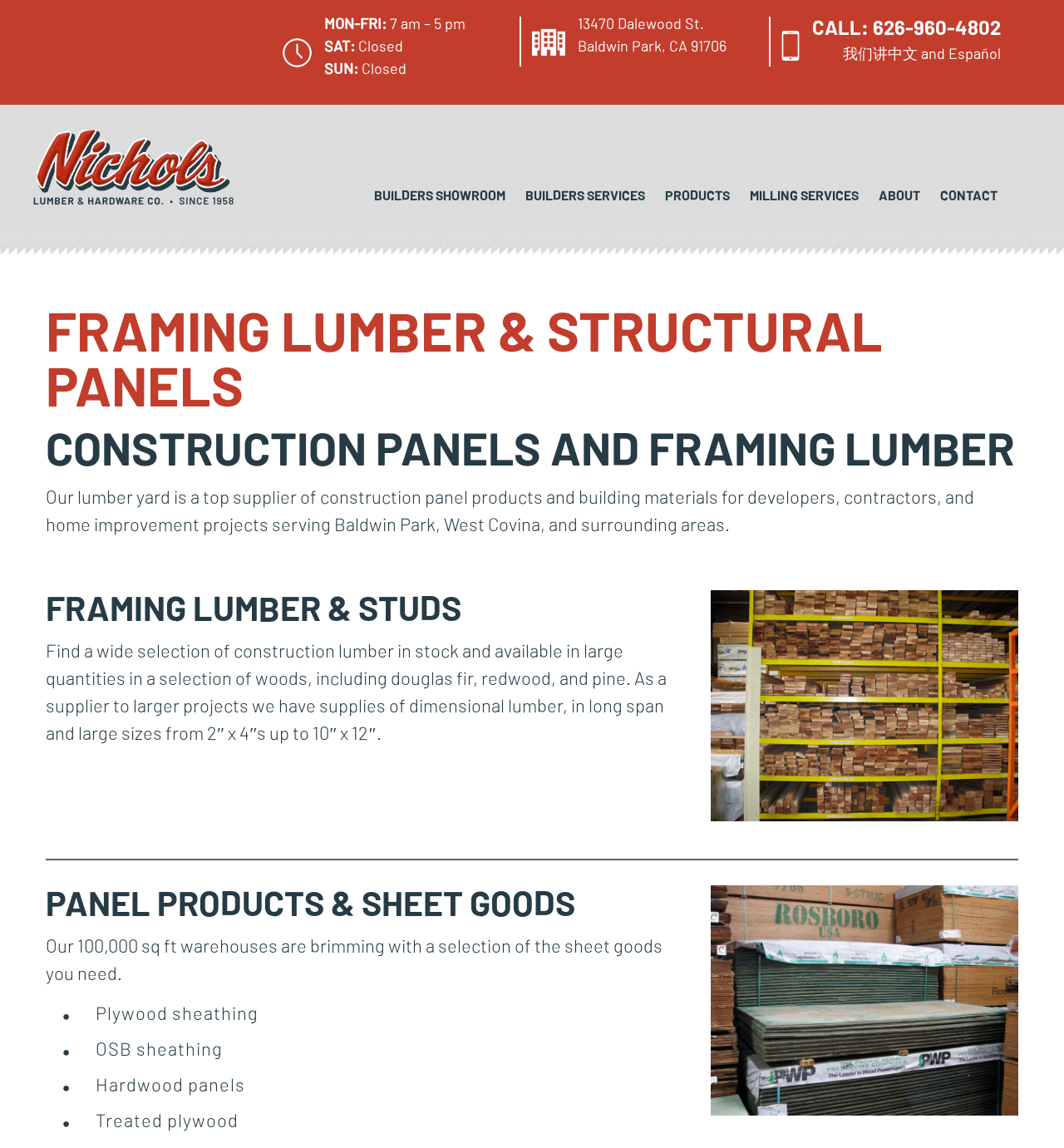Please respond in a single word or phrase: 
What is the language spoken by the staff?

English, Chinese, and Spanish